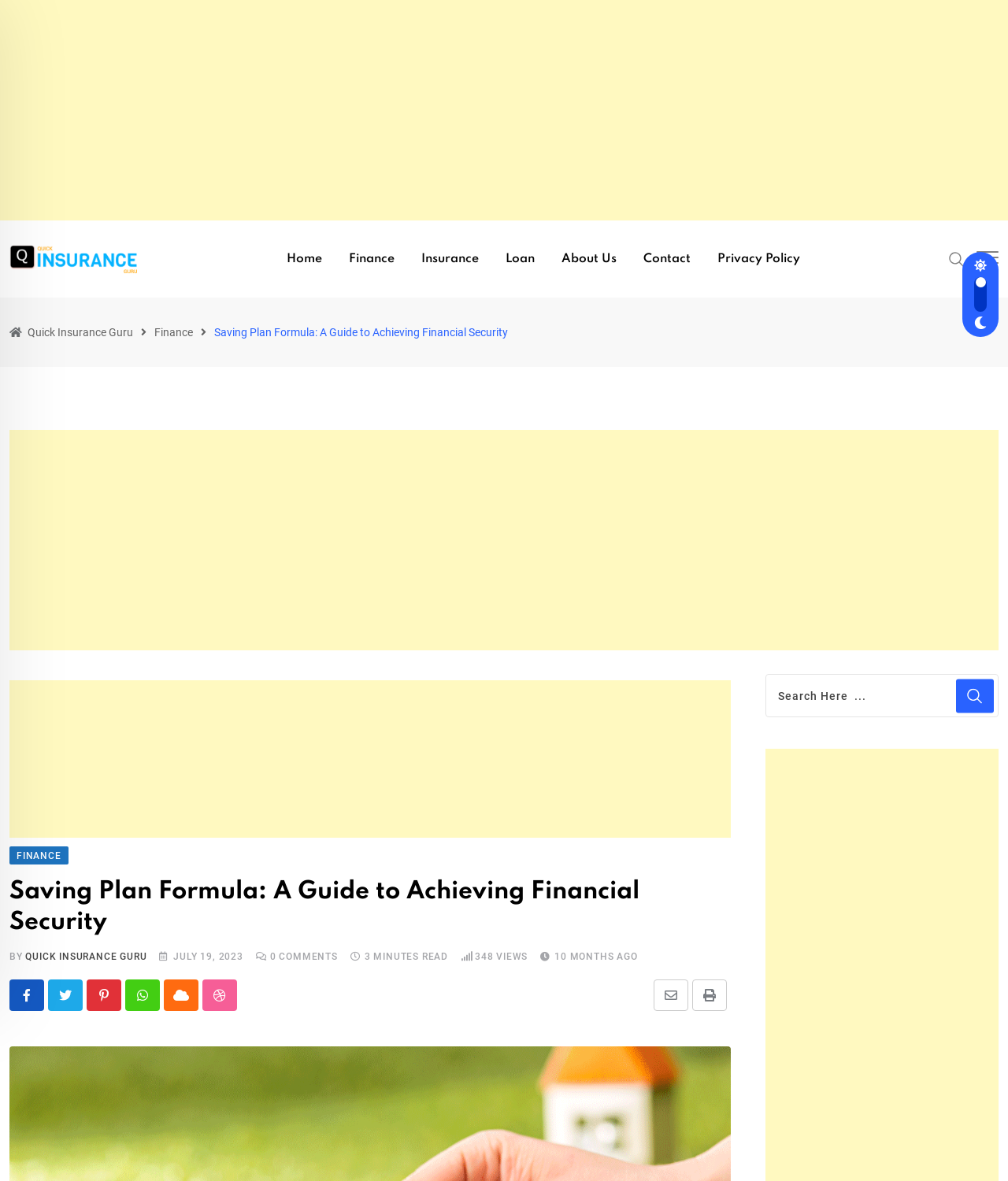What is the main topic of this webpage?
Using the image as a reference, give an elaborate response to the question.

Based on the webpage's title 'Saving Plan Formula: A Guide to Achieving Financial Security' and the content structure, it is clear that the main topic of this webpage is financial security and how to achieve it through a well-structured saving plan.